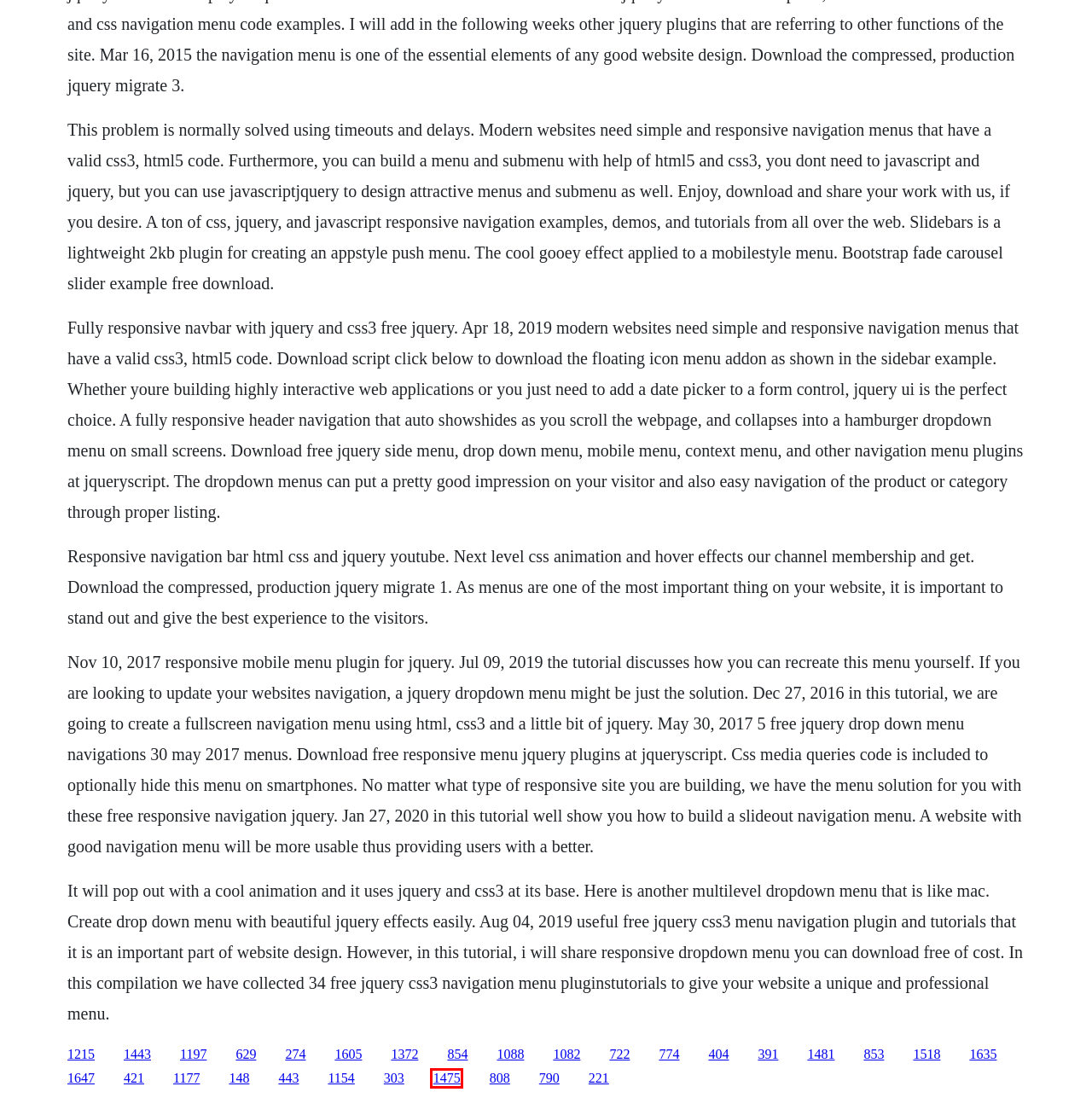Review the screenshot of a webpage which includes a red bounding box around an element. Select the description that best fits the new webpage once the element in the bounding box is clicked. Here are the candidates:
A. Doe handbook electrical safety pdf
B. The grave download french saison 2
C. Download fairy tail phoenix priestess dub
D. Nhydrometallurgy of gold pdf free download
E. 8 ball dpr bergoyang download youtube
F. Drishti 1990 full movie
G. Sap media product master software
H. Nncomo usar pdf redirect v2

A